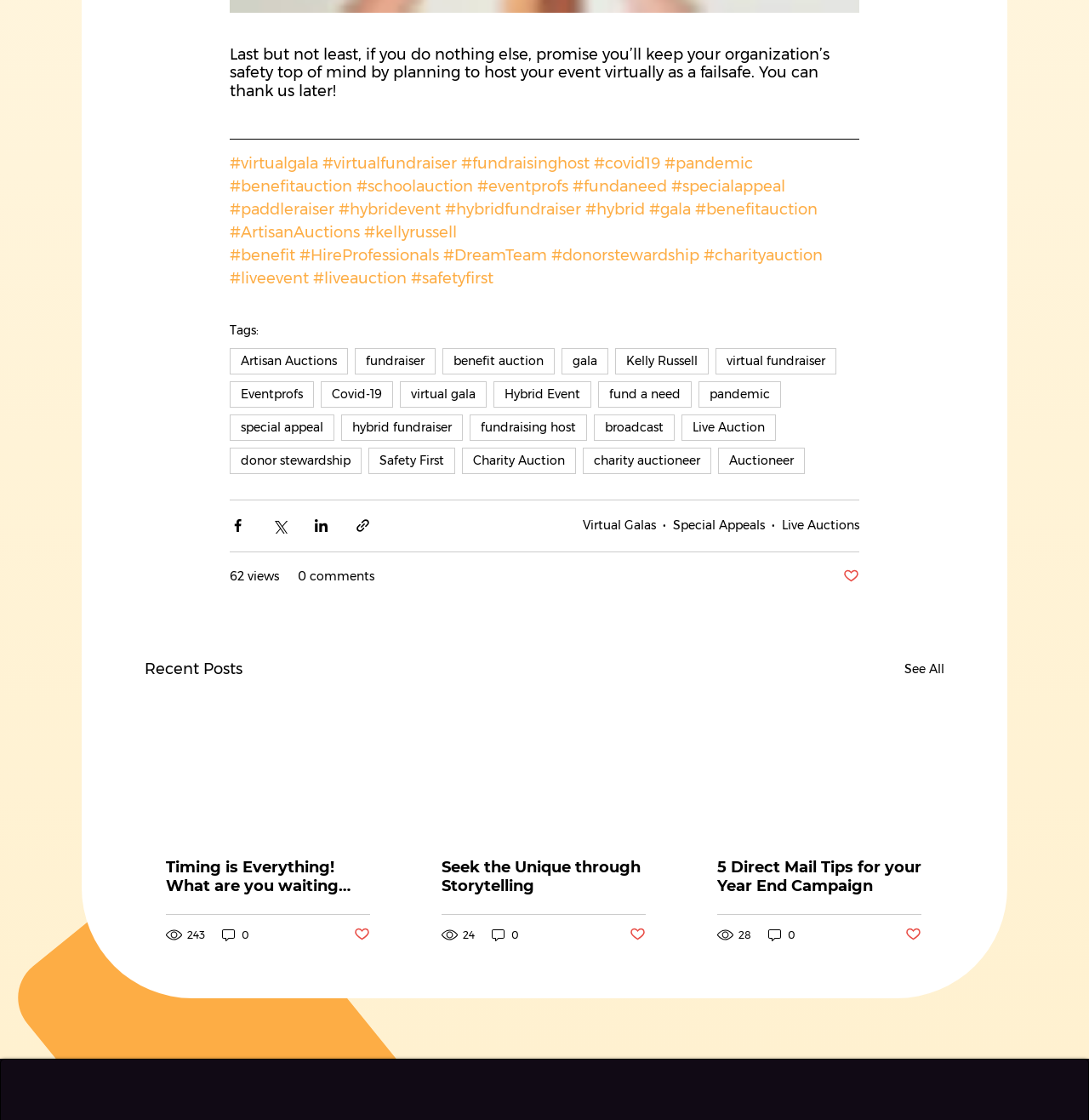Please identify the bounding box coordinates of the element's region that I should click in order to complete the following instruction: "Click the 'Post not marked as liked' button". The bounding box coordinates consist of four float numbers between 0 and 1, i.e., [left, top, right, bottom].

[0.325, 0.827, 0.34, 0.843]